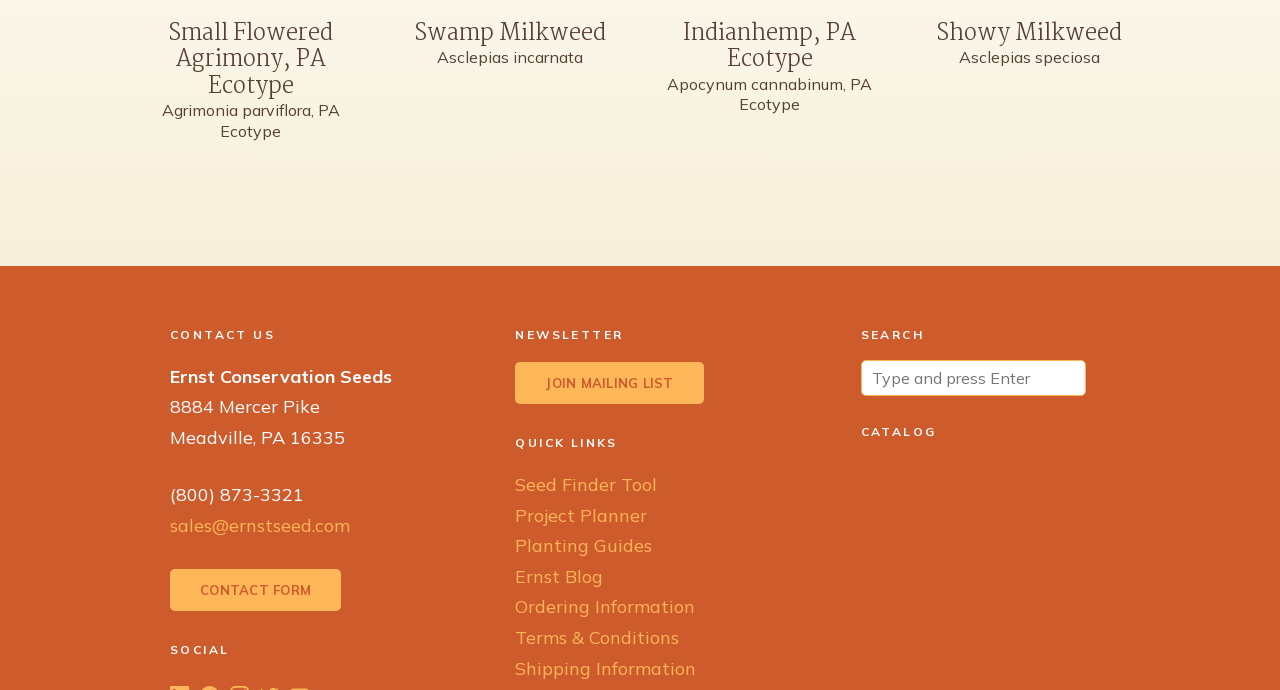Locate the bounding box coordinates of the clickable element to fulfill the following instruction: "View the catalog". Provide the coordinates as four float numbers between 0 and 1 in the format [left, top, right, bottom].

[0.672, 0.613, 0.891, 0.639]